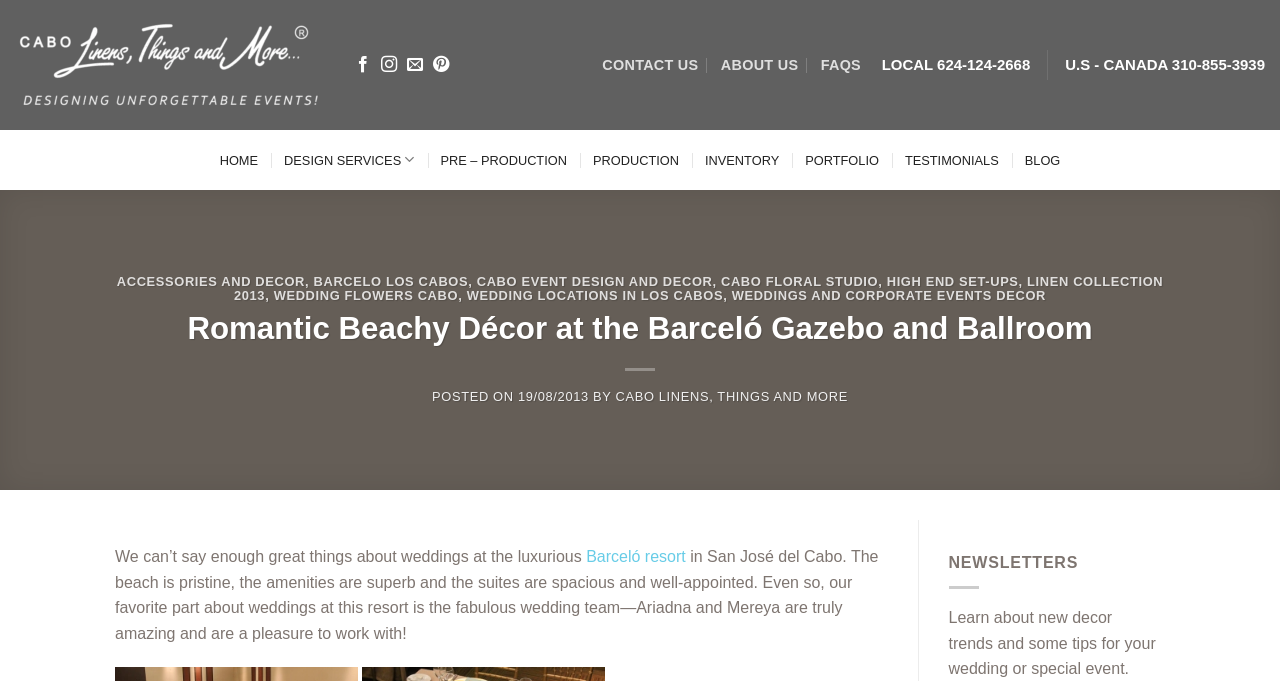Please answer the following question using a single word or phrase: 
What is the theme of the wedding decor?

Romantic Beachy Décor